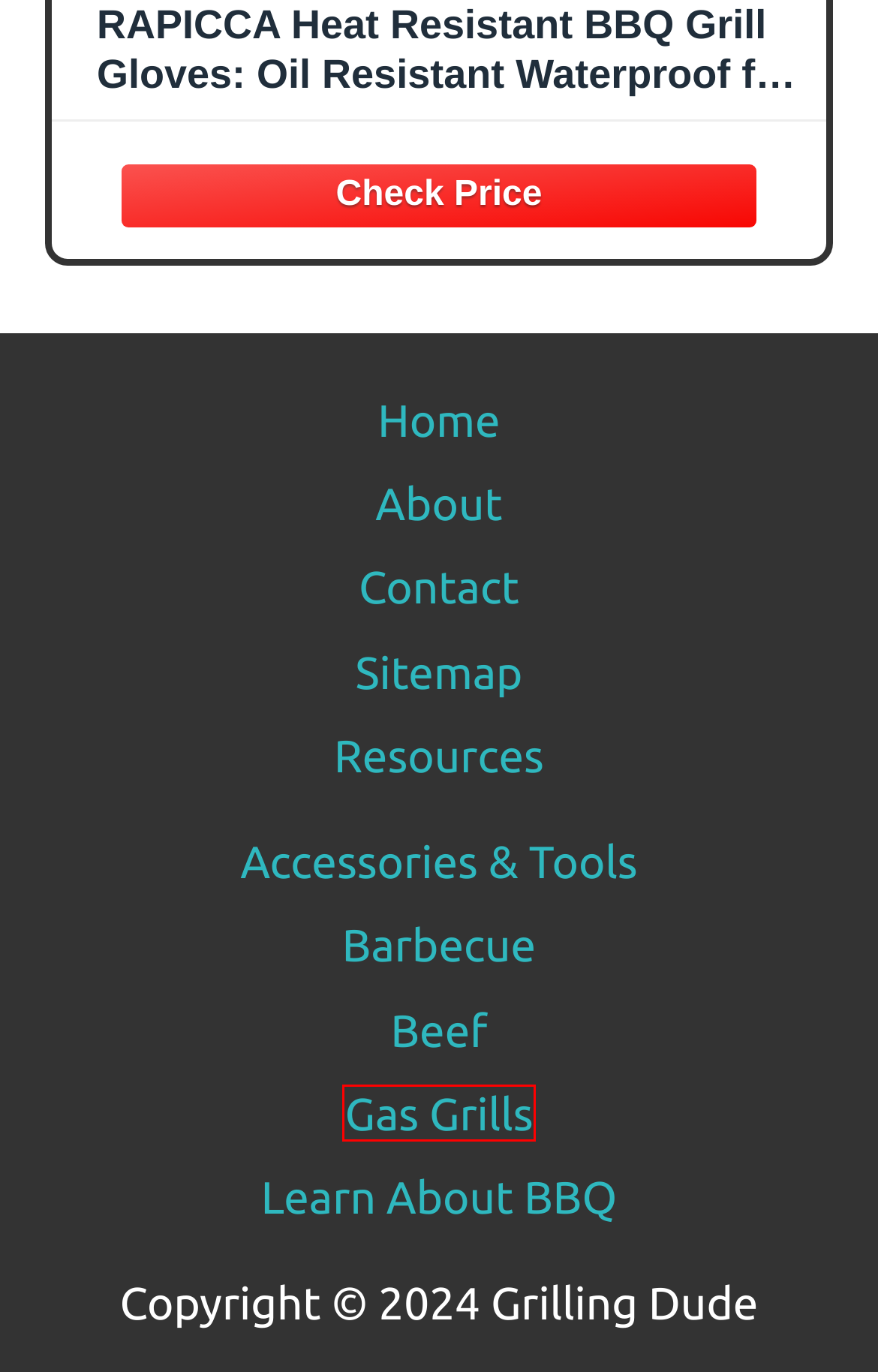You have a screenshot of a webpage with a red rectangle bounding box around an element. Identify the best matching webpage description for the new page that appears after clicking the element in the bounding box. The descriptions are:
A. About Grilling Dude (2024)
B. Beef Archives
C. Learn About BBQ Archives
D. Sitemap (2024)
E. Resources (2024)
F. Accessories & Tools Archives
G. Gas Grills Archives
H. Contact (2024)

G